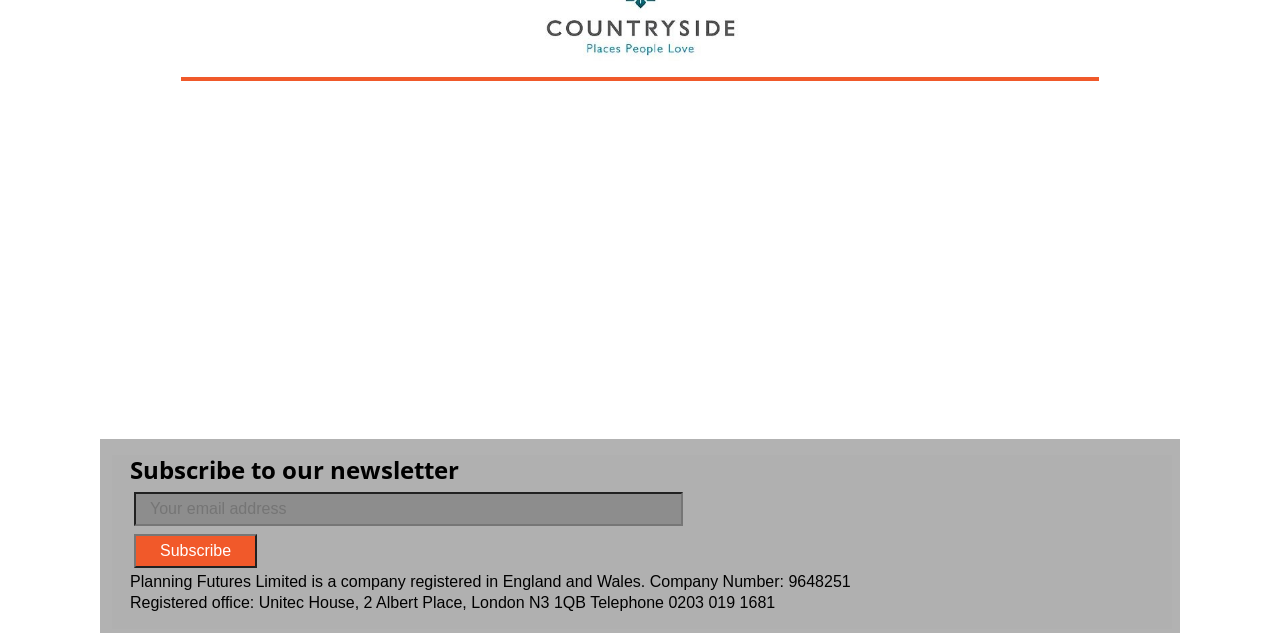Given the following UI element description: "name="subscribe" value="Subscribe"", find the bounding box coordinates in the webpage screenshot.

[0.105, 0.833, 0.201, 0.887]